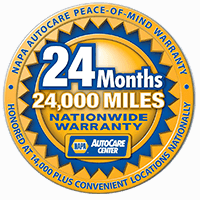Generate a complete and detailed caption for the image.

This image features the NAPA AutoCare Peace-of-Mind Warranty emblem, showcasing a circular design that emphasizes the warranty's key benefits. Prominently displayed, the text reads "24 Months" and "24,000 Miles," indicating the duration and coverage limit of the warranty. The background is vibrant yellow, surrounded by a blue sunburst pattern that enhances its visual appeal. Additional text at the top indicates the program name, while the bottom notes that this warranty is honored at over 14,000 convenient NAPA AutoCare locations across the nation. This warranty offers assurance and protection for vehicle owners, underscoring the reliability and expansive reach of NAPA AutoCare services.